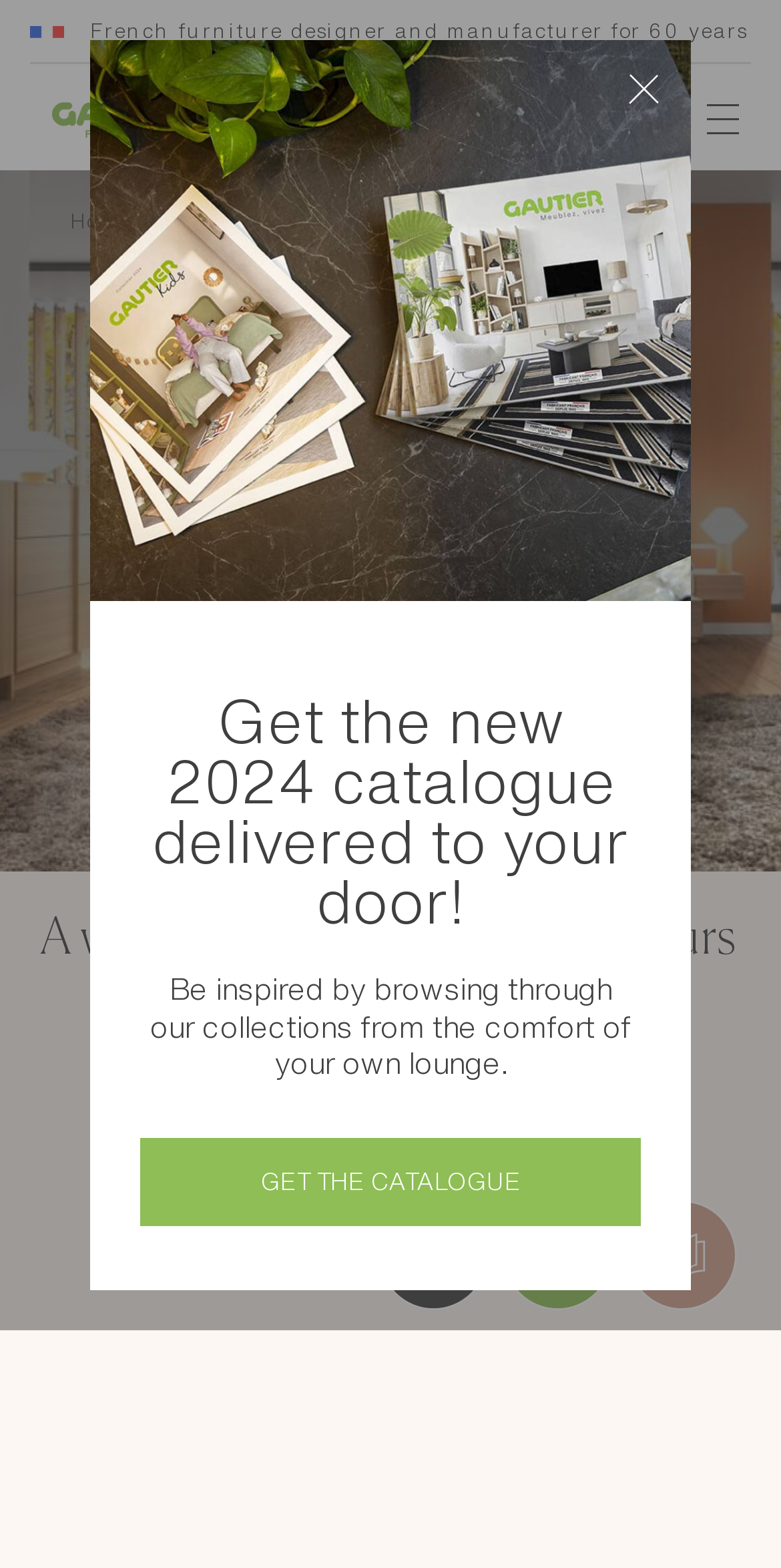Extract the main title from the webpage and generate its text.

A warm bedroom in natural colours